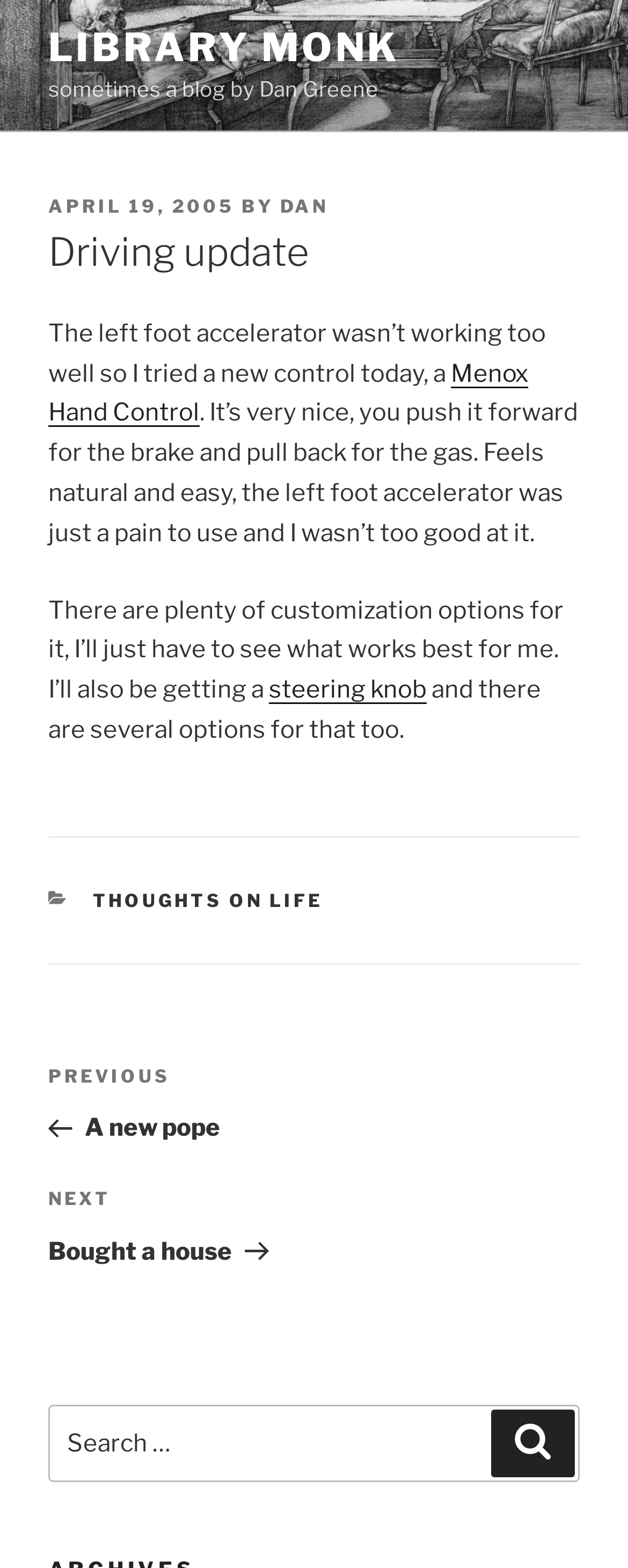Specify the bounding box coordinates of the area to click in order to follow the given instruction: "Read the 'Driving update' post."

[0.077, 0.144, 0.923, 0.178]